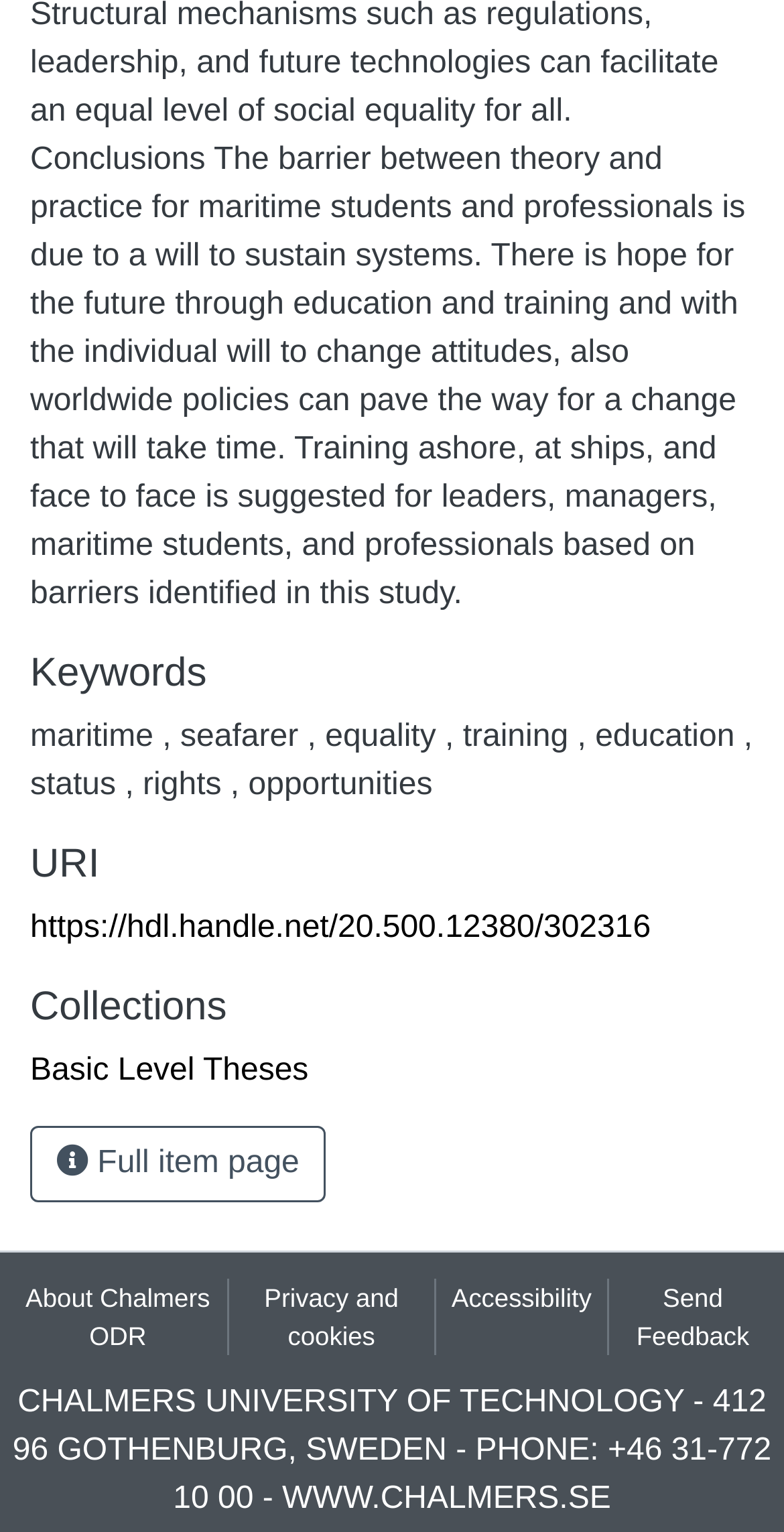Give a one-word or one-phrase response to the question:
What is the link at the bottom right corner of the page?

WWW.CHALMERS.SE